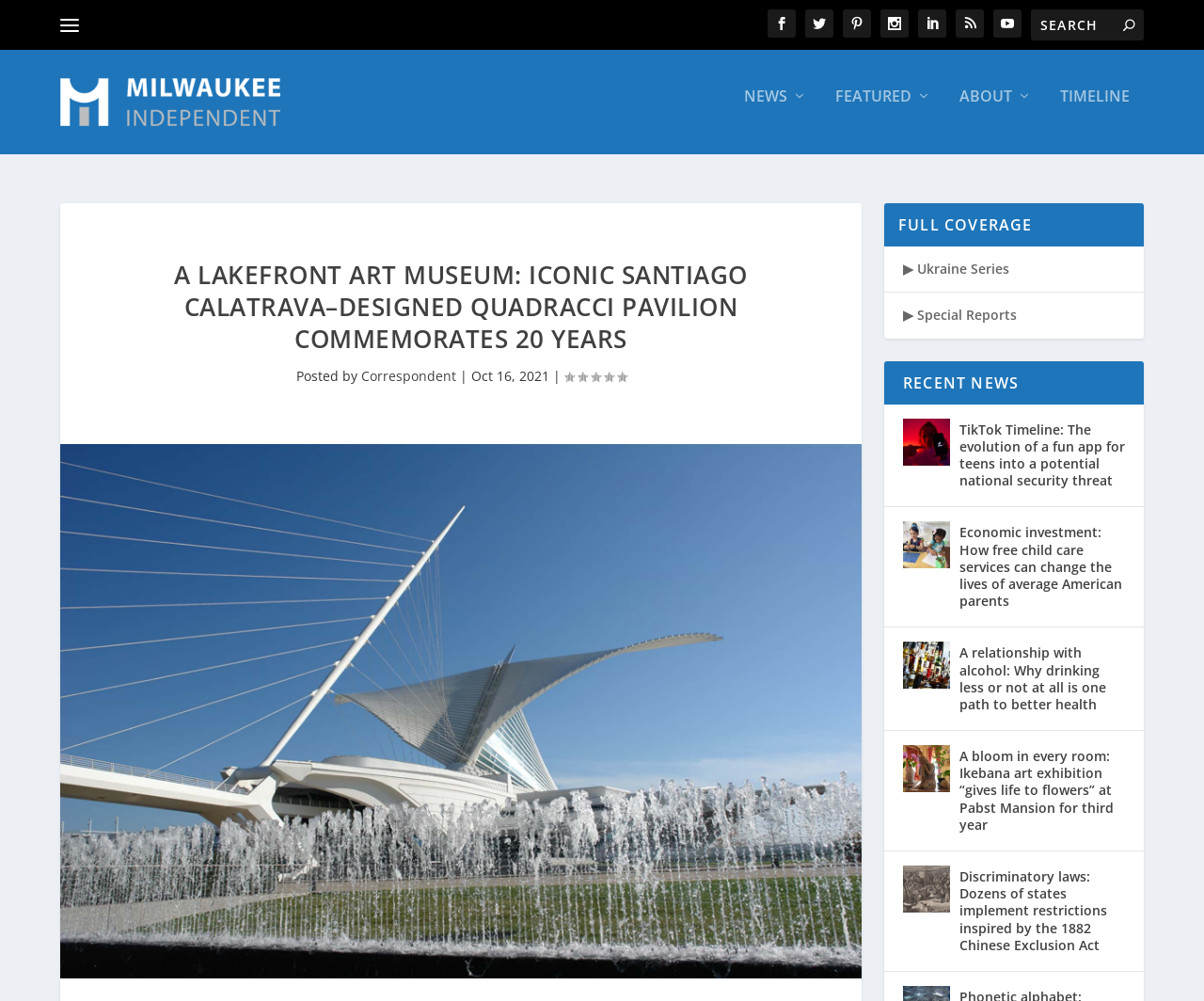Locate the bounding box coordinates of the element that needs to be clicked to carry out the instruction: "Check the rating of the article". The coordinates should be given as four float numbers ranging from 0 to 1, i.e., [left, top, right, bottom].

[0.468, 0.352, 0.52, 0.375]